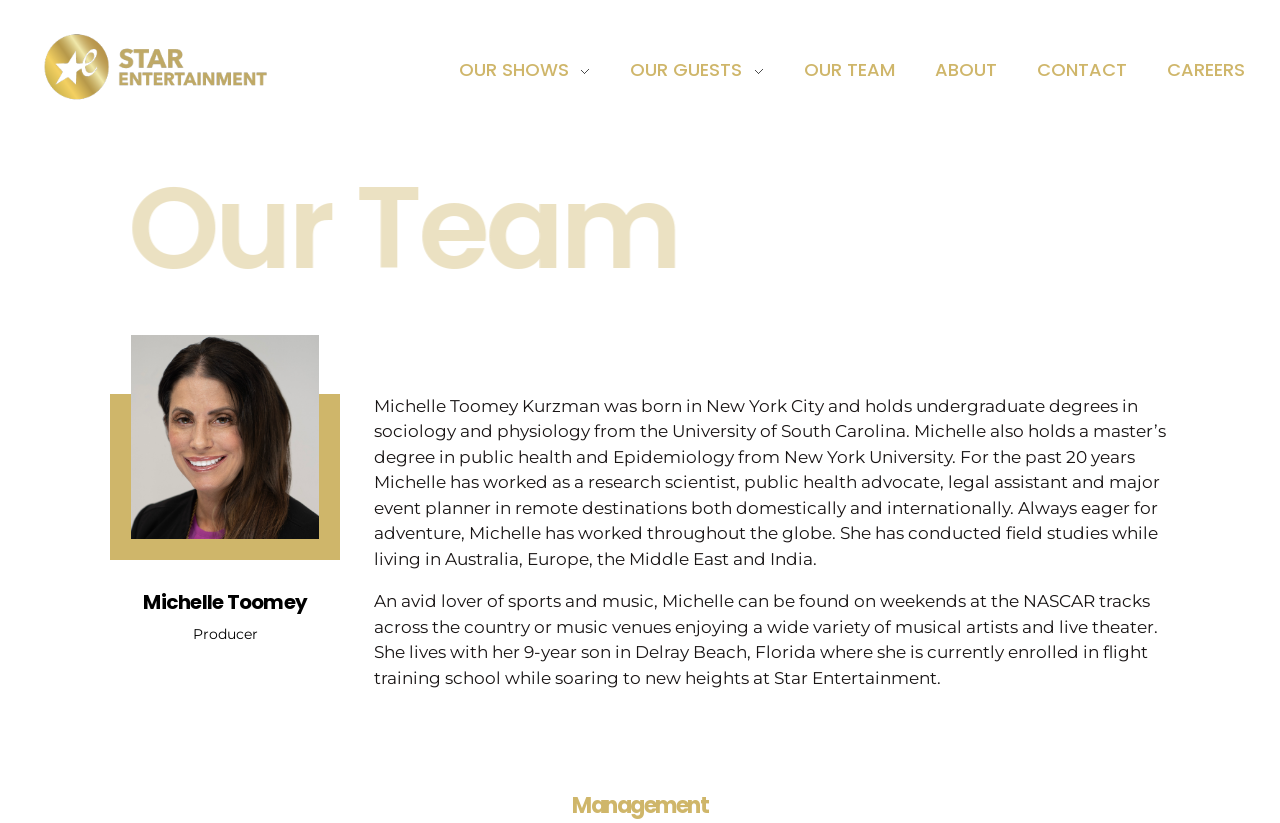Identify the bounding box of the UI element that matches this description: "Careers".

[0.88, 0.068, 0.973, 0.101]